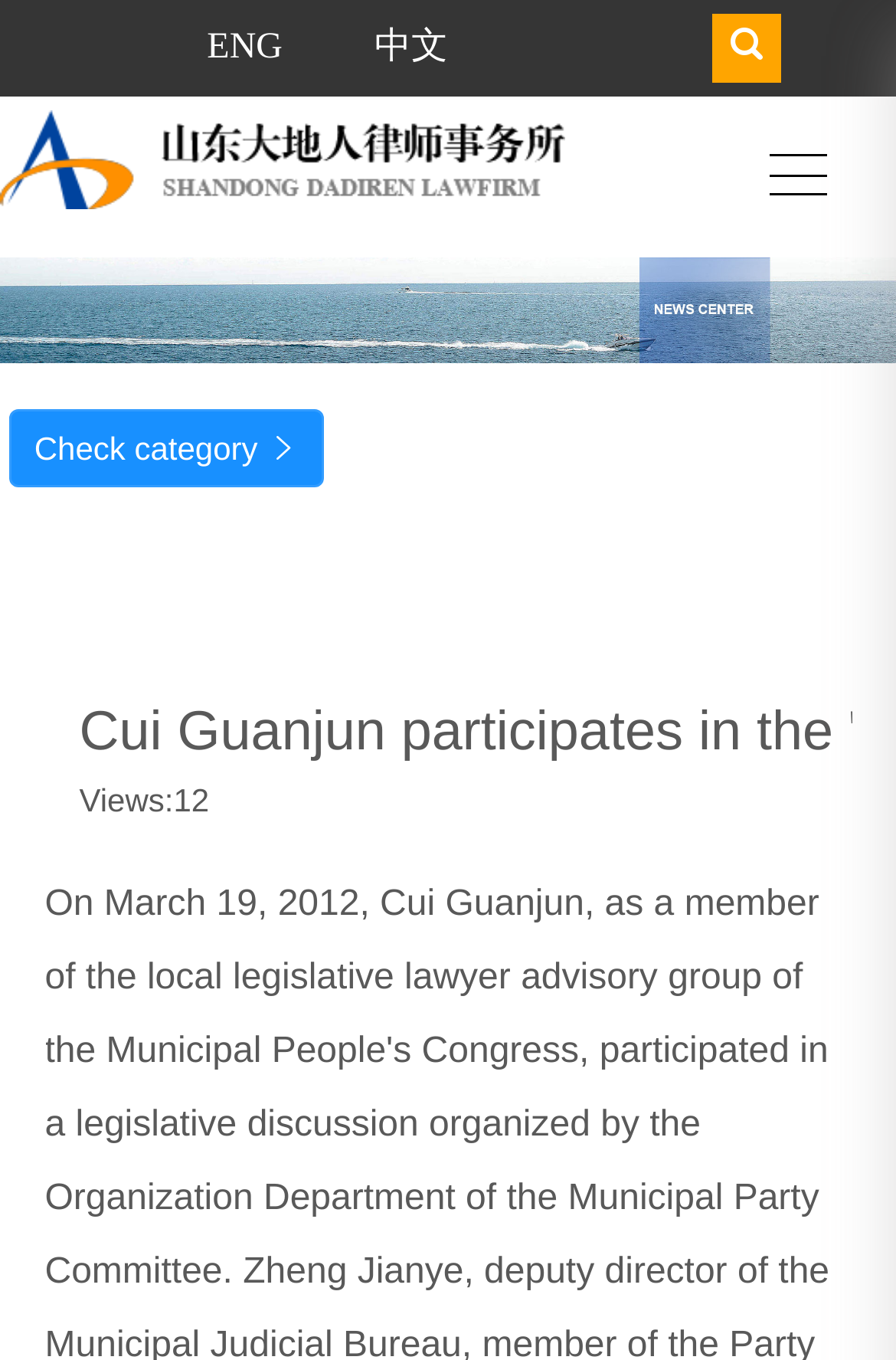Give an in-depth explanation of the webpage layout and content.

The webpage appears to be a news article or a blog post about Cui Guanjun's participation in a symposium. At the top right corner, there are three links: "ENG" and "中文" (Chinese) for language options, and a third link with no text. To the right of these links, there is a small icon represented by the character "\ue661".

Below the language links, there are two images, one on the left and one on the right, both with the same description "这是描述信息" (which translates to "This is a description"). The left image takes up about two-thirds of the screen width, while the right image spans the entire screen width.

On the left side of the page, there is a section with a heading "Check category" and a small icon represented by the character "\ue6af" next to it. Below this section, there is a line of text that reads "Views: 12", indicating that the article has been viewed 12 times.

The overall layout of the page is simple, with a focus on the main content of the article, which is not explicitly described in the accessibility tree.